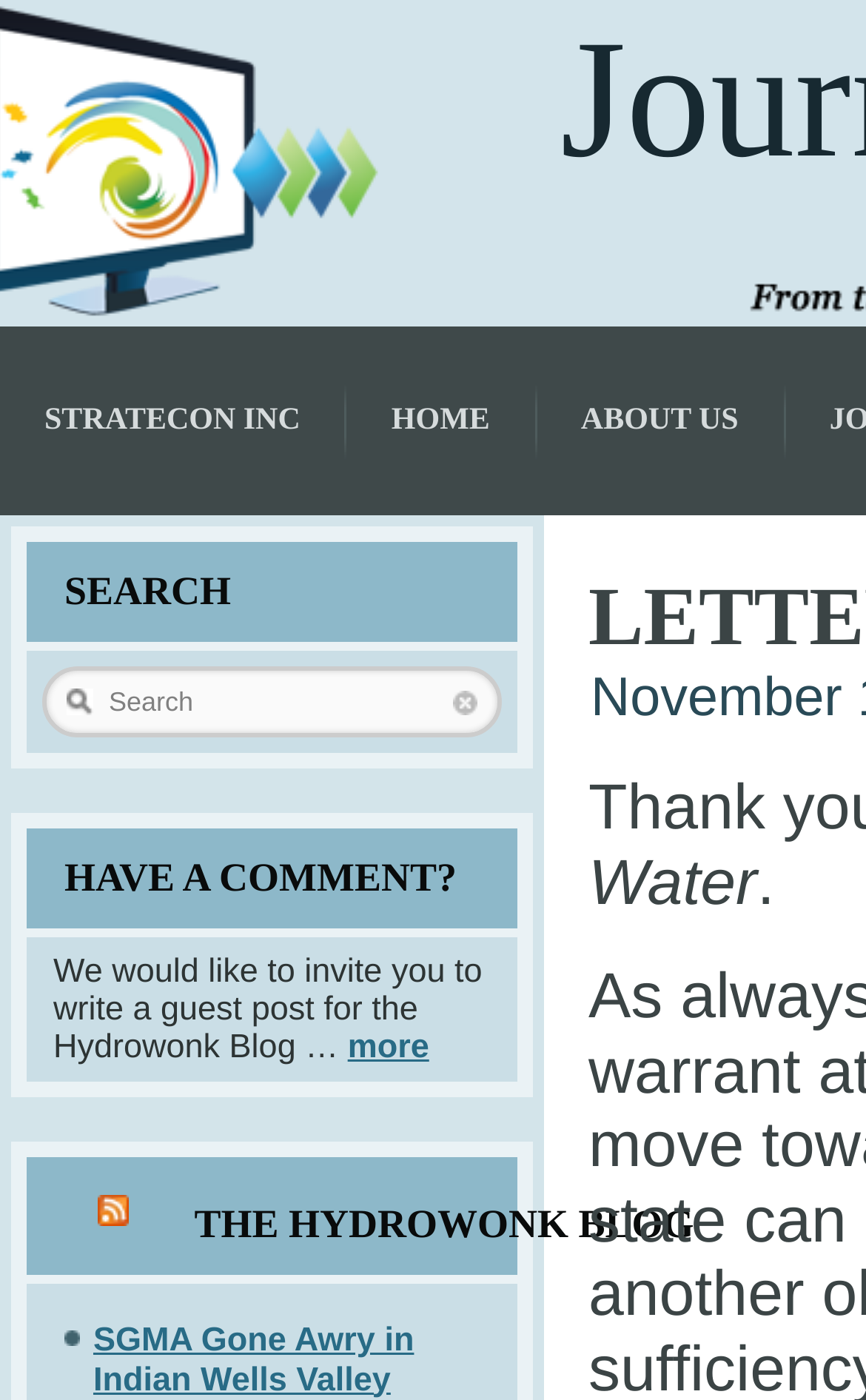Determine the bounding box of the UI component based on this description: "Stratecon Inc". The bounding box coordinates should be four float values between 0 and 1, i.e., [left, top, right, bottom].

[0.0, 0.233, 0.398, 0.368]